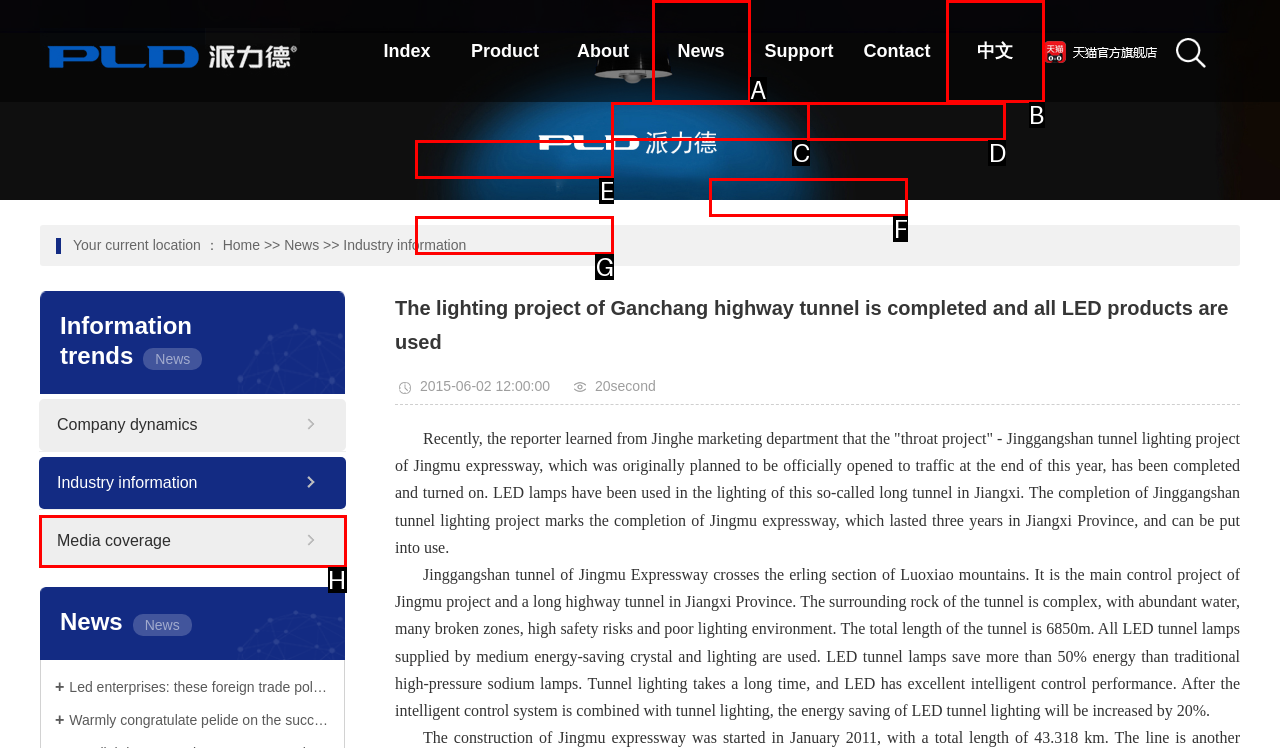Identify the option that best fits this description: Download Center
Answer with the appropriate letter directly.

F